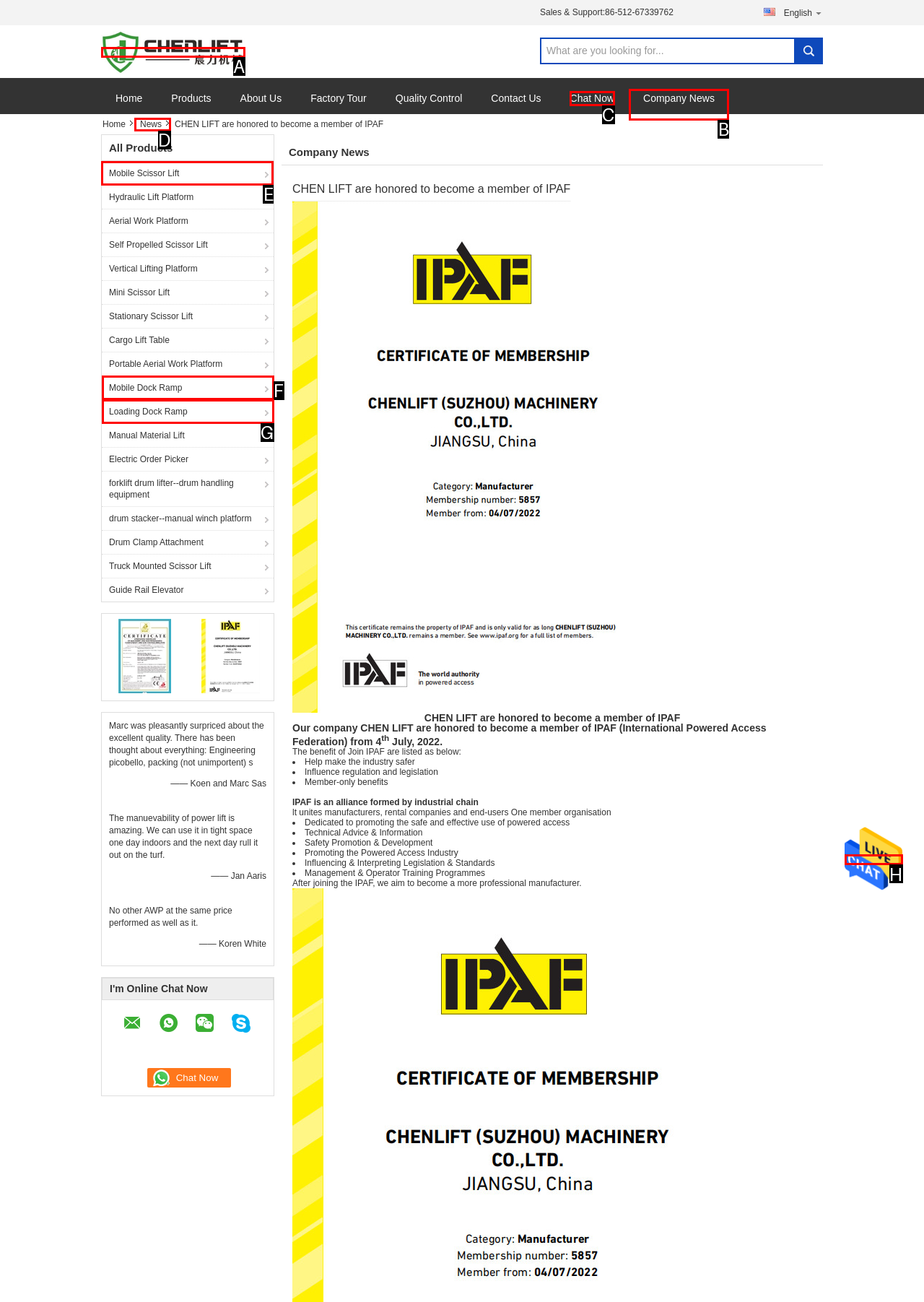Which HTML element should be clicked to complete the following task: Learn about CHENLIFT products?
Answer with the letter corresponding to the correct choice.

E